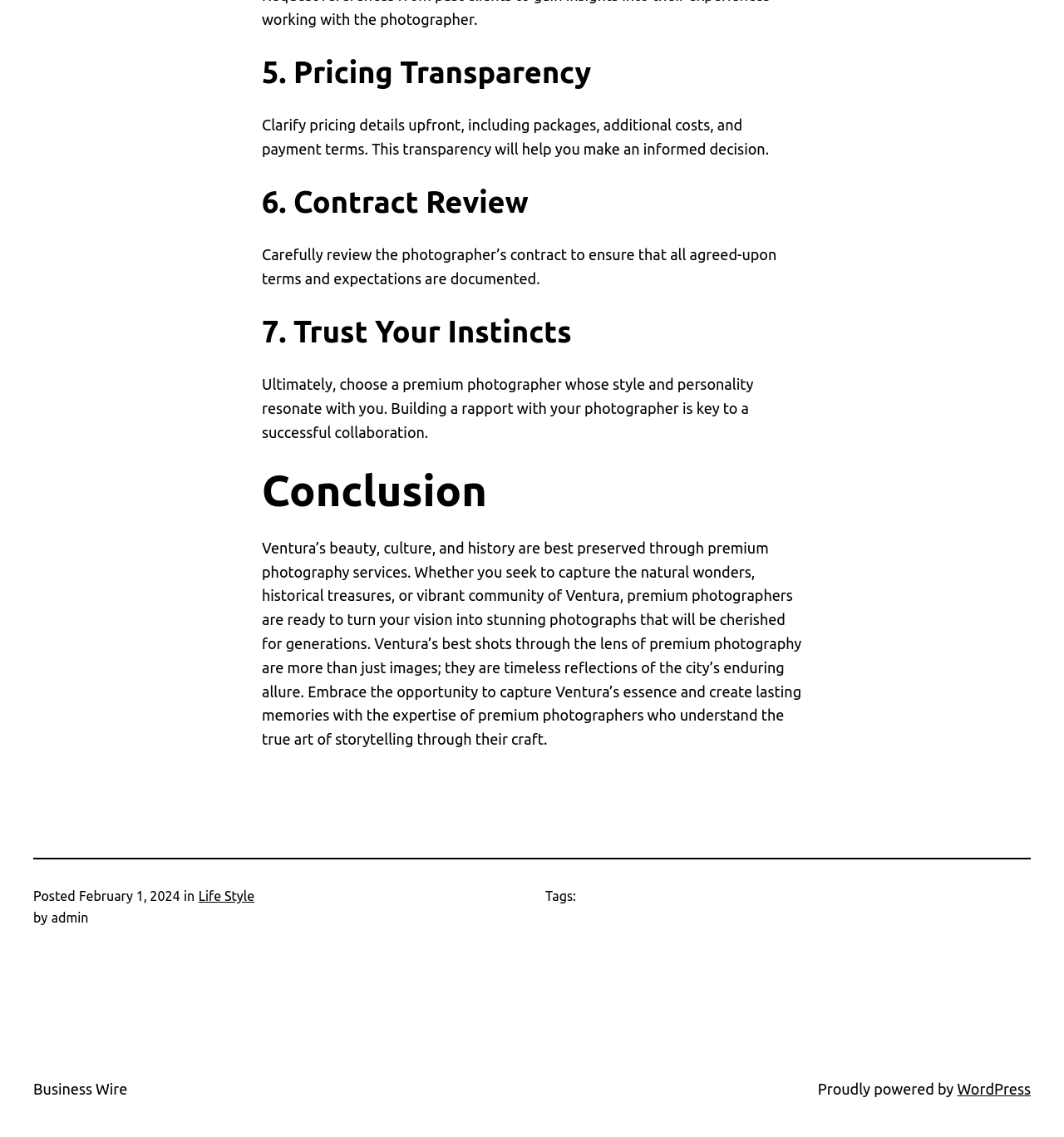Provide the bounding box coordinates of the HTML element this sentence describes: "WordPress". The bounding box coordinates consist of four float numbers between 0 and 1, i.e., [left, top, right, bottom].

[0.9, 0.95, 0.969, 0.965]